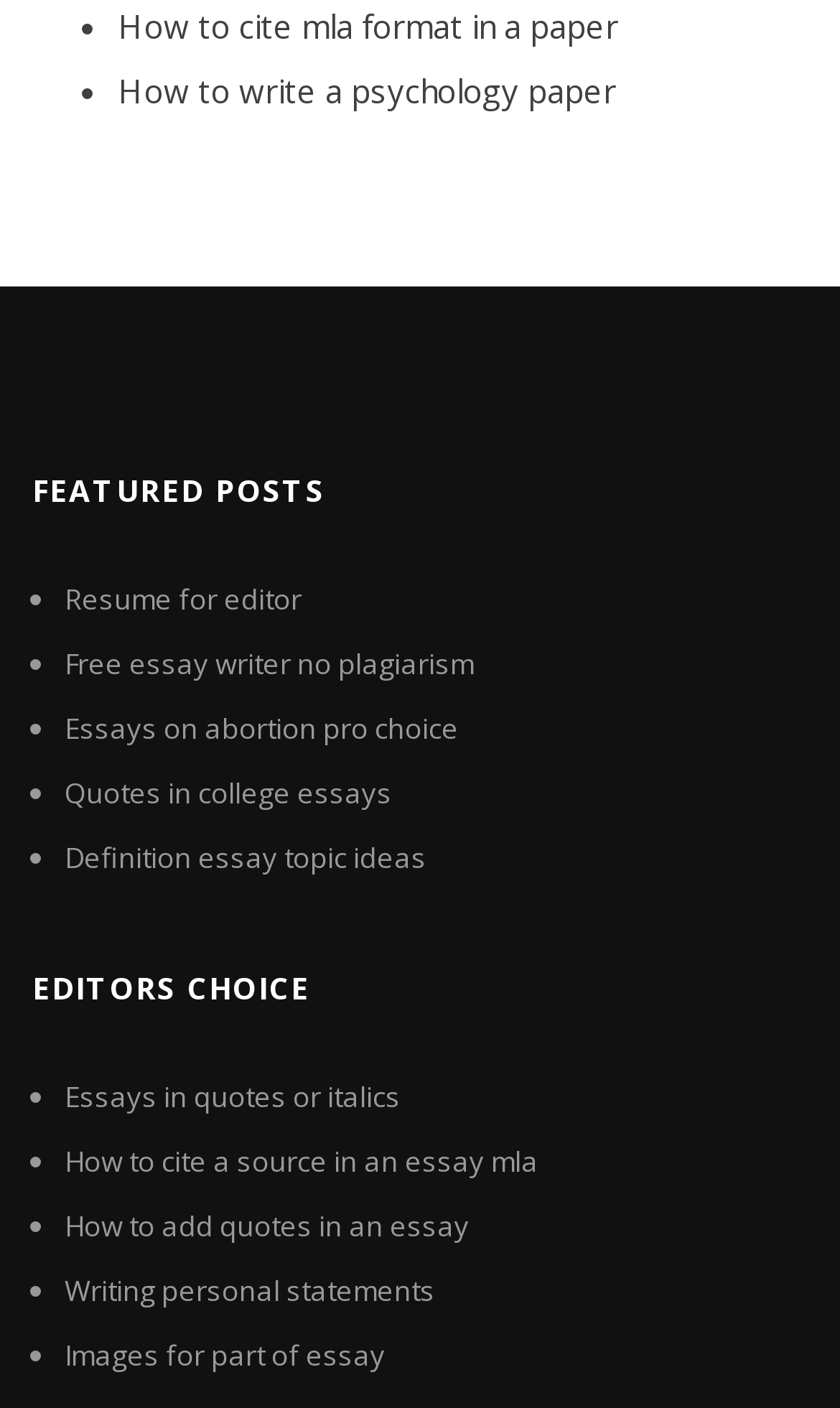Determine the bounding box coordinates for the area you should click to complete the following instruction: "Learn about how to add quotes in an essay".

[0.077, 0.857, 0.559, 0.884]